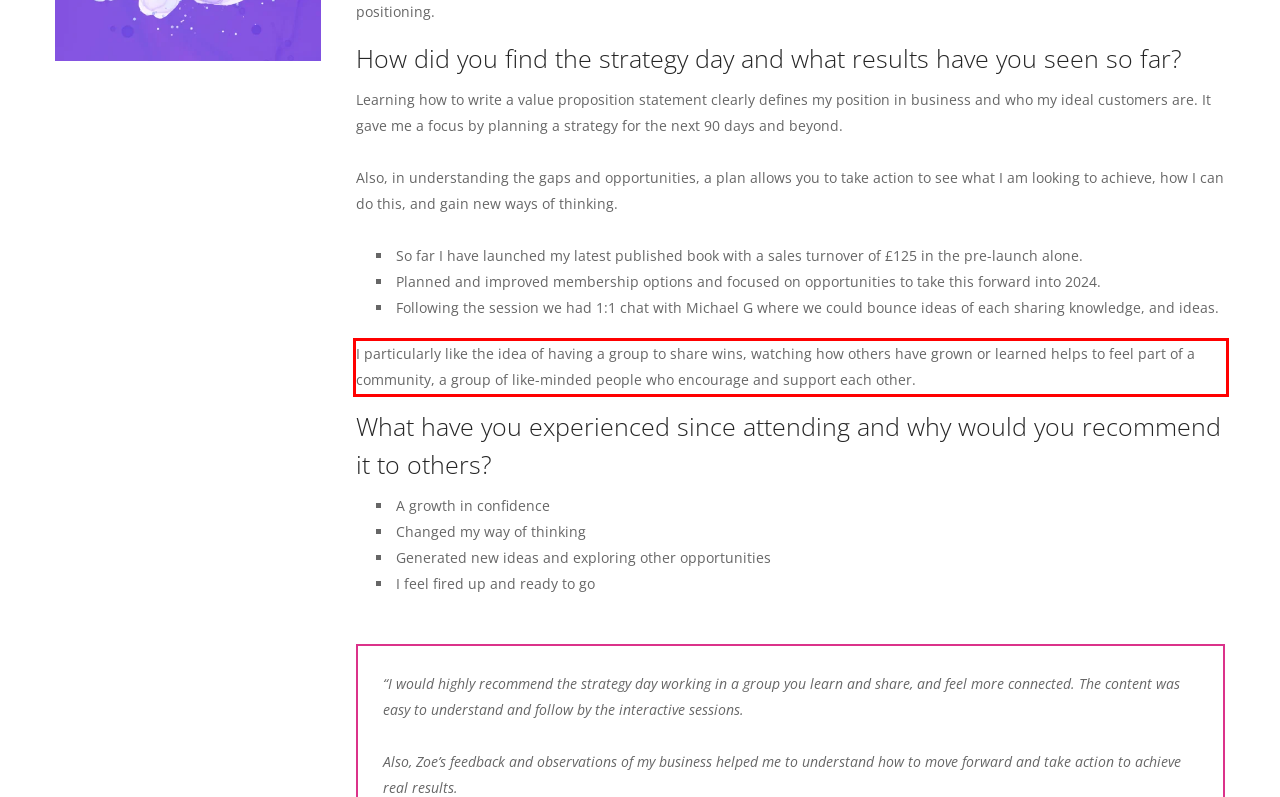Please use OCR to extract the text content from the red bounding box in the provided webpage screenshot.

I particularly like the idea of having a group to share wins, watching how others have grown or learned helps to feel part of a community, a group of like-minded people who encourage and support each other.